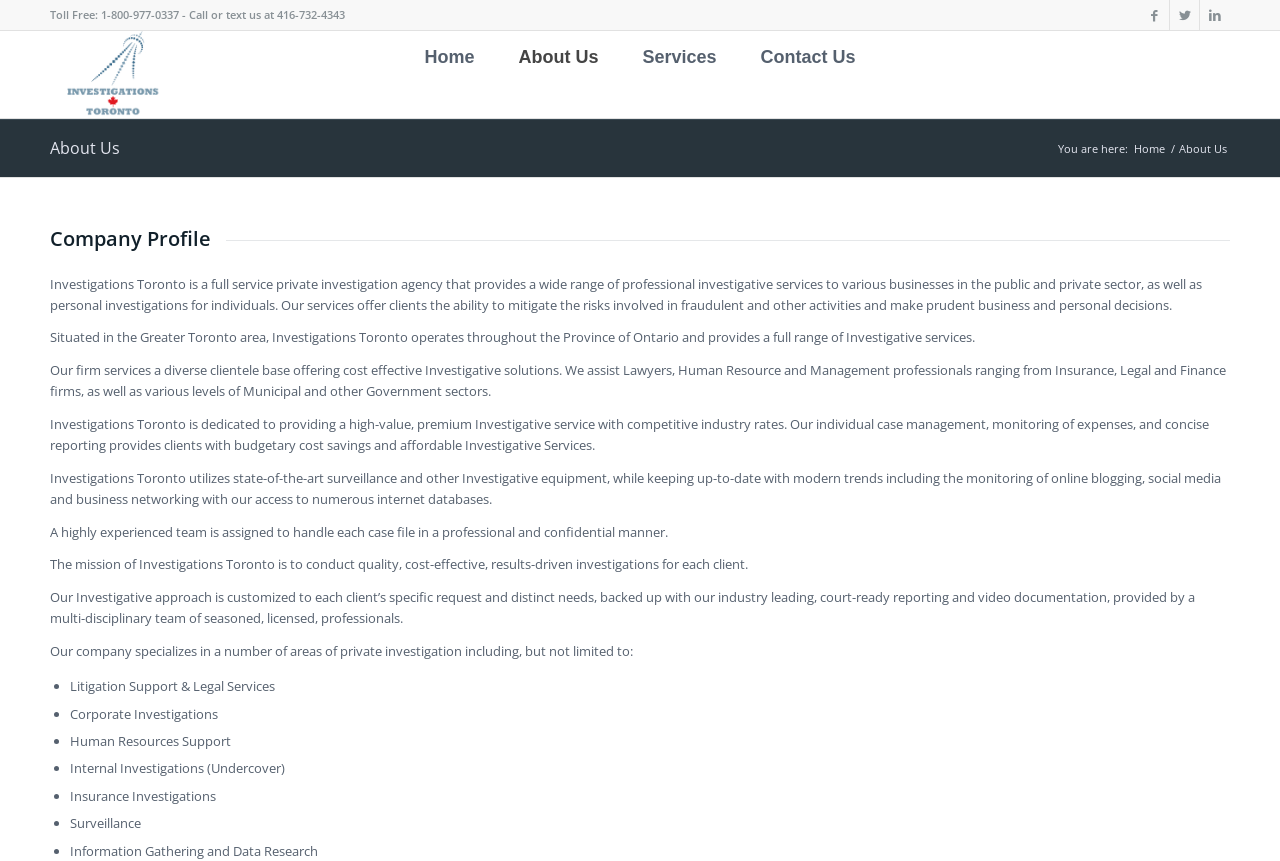Determine the bounding box coordinates of the section to be clicked to follow the instruction: "Call the toll-free number". The coordinates should be given as four float numbers between 0 and 1, formatted as [left, top, right, bottom].

[0.039, 0.008, 0.27, 0.026]